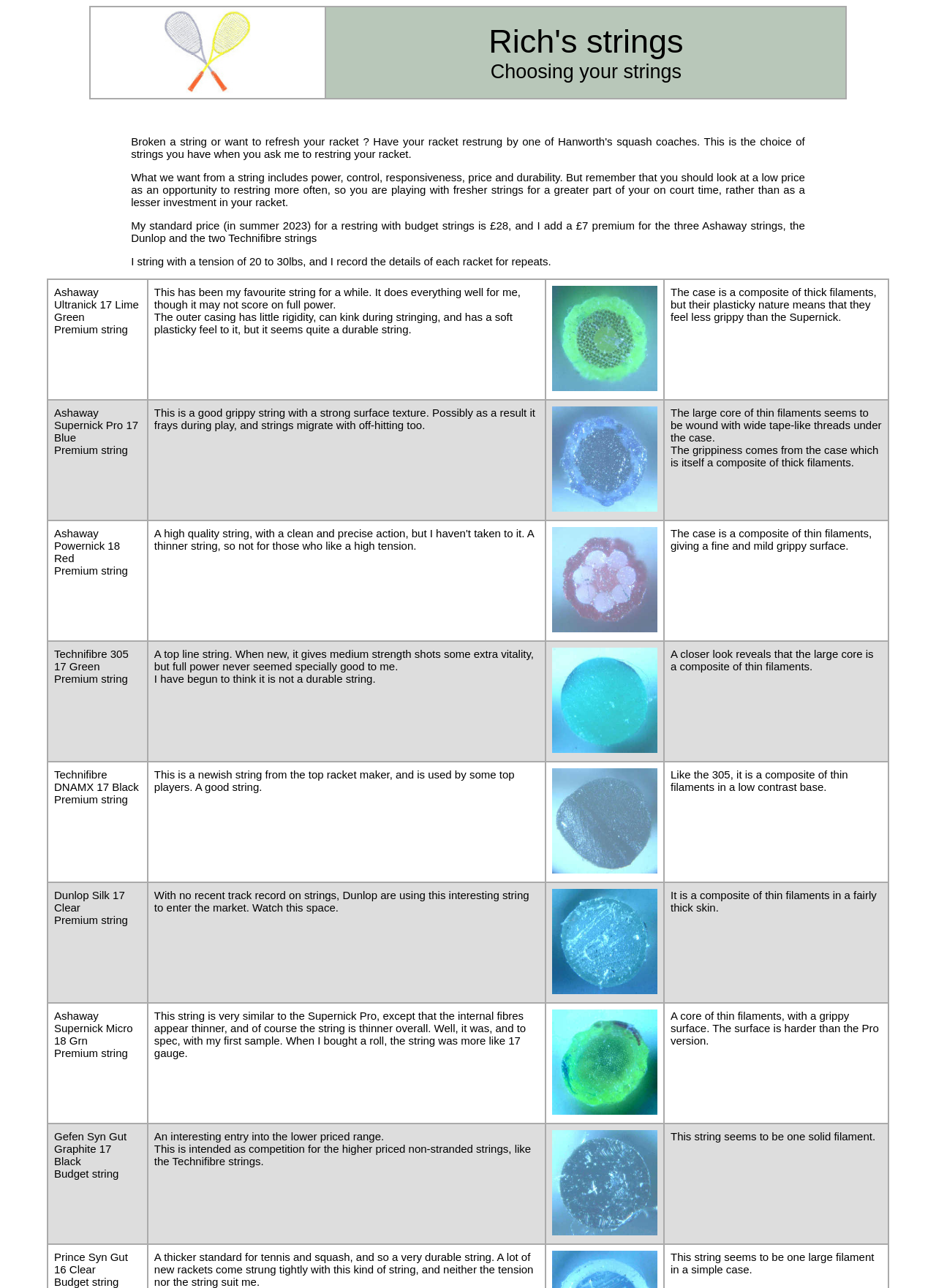What is the tension range used for stringing?
Please provide a full and detailed response to the question.

The webpage mentions that the author strings with a tension of 20 to 30lbs, as stated in the third paragraph of text.